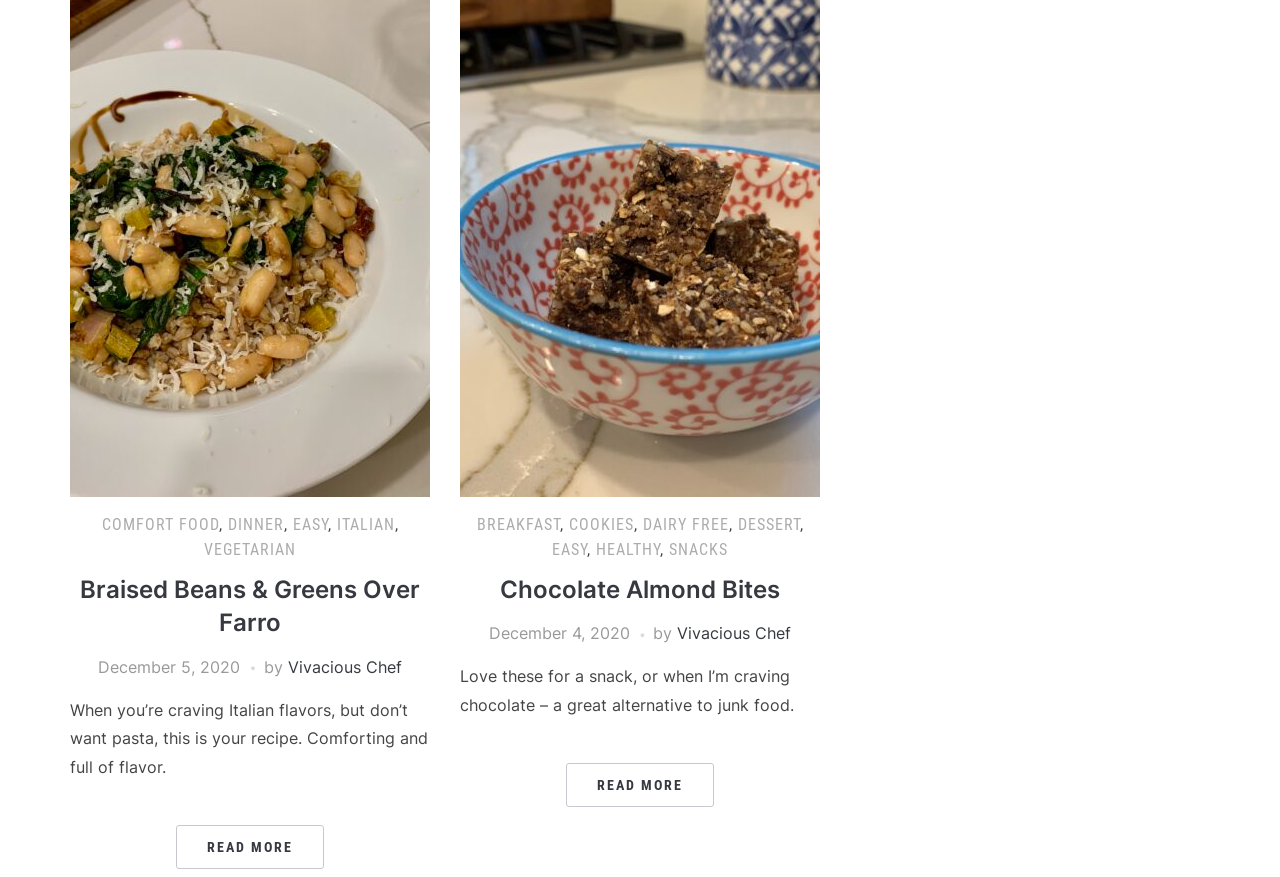Identify the bounding box coordinates of the region I need to click to complete this instruction: "Click on the 'READ MORE' button".

[0.138, 0.941, 0.253, 0.991]